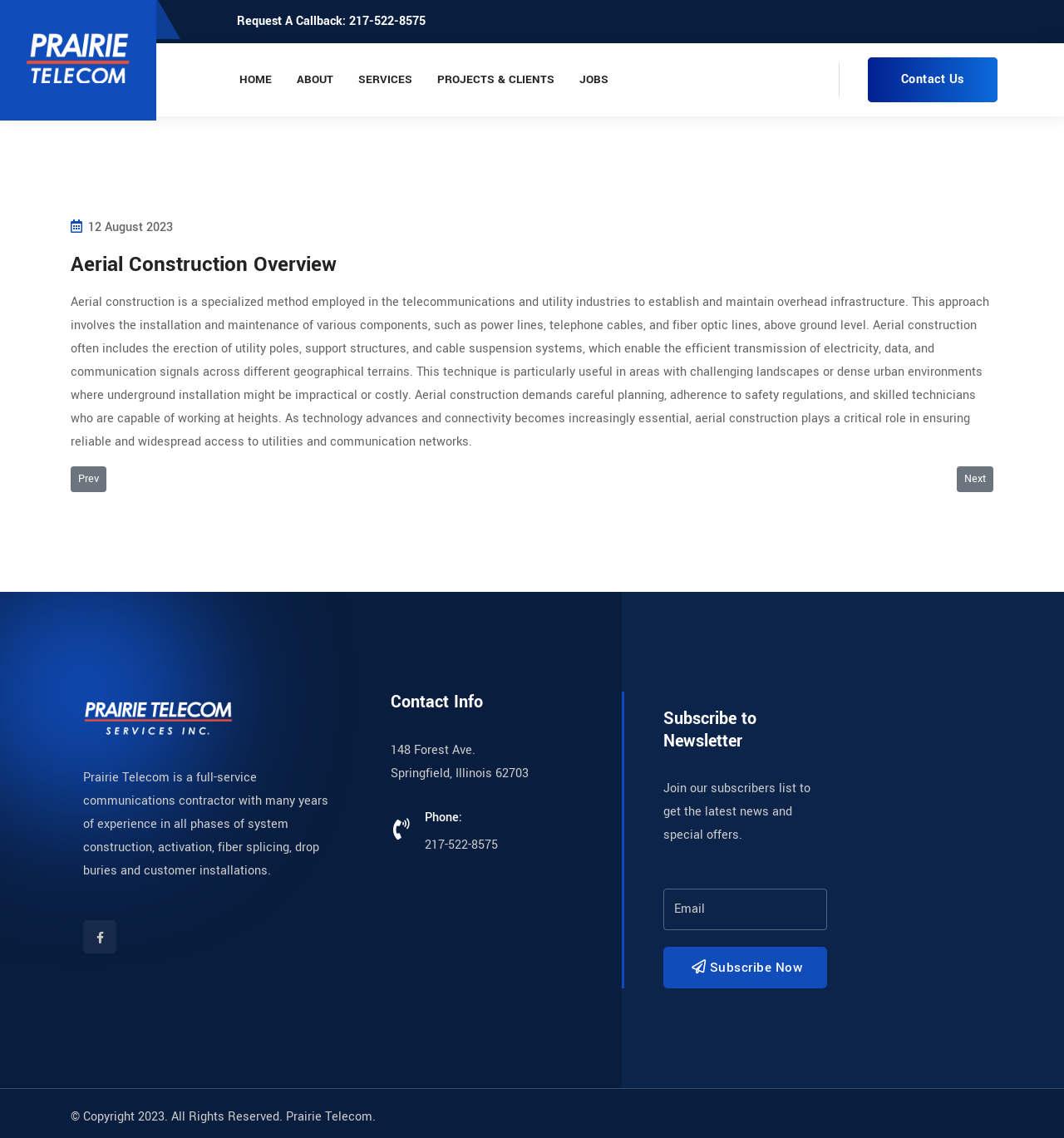Identify the bounding box coordinates of the region I need to click to complete this instruction: "Request a callback".

[0.223, 0.011, 0.4, 0.026]